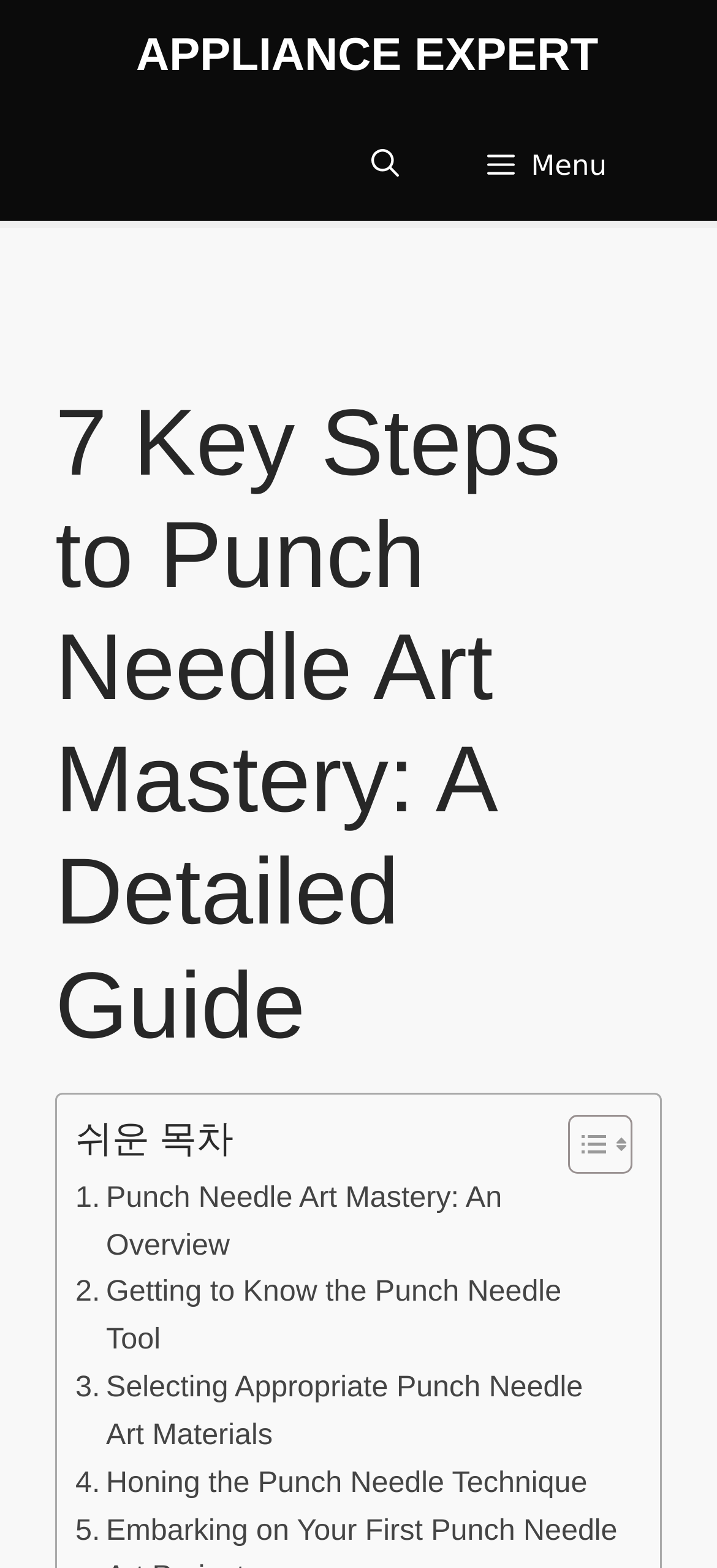What is the function of the 'Toggle Table of Content' link?
Give a thorough and detailed response to the question.

I found a link labeled 'Toggle Table of Content' next to a 'StaticText' element labeled '쉬운 목차', which means 'easy table of contents' in Korean. This suggests that the link is used to toggle the display of the table of contents.